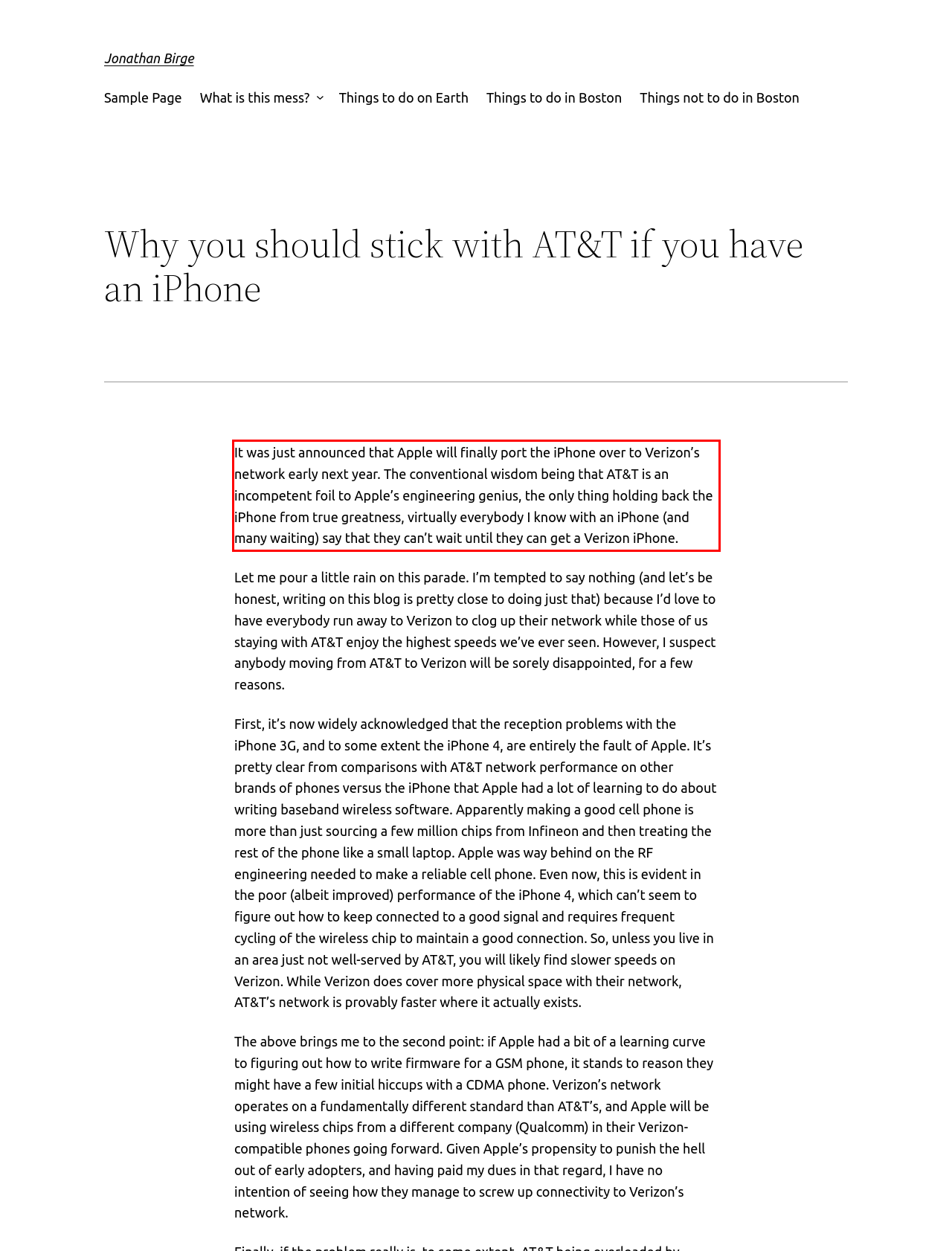Using the provided webpage screenshot, identify and read the text within the red rectangle bounding box.

It was just announced that Apple will finally port the iPhone over to Verizon’s network early next year. The conventional wisdom being that AT&T is an incompetent foil to Apple’s engineering genius, the only thing holding back the iPhone from true greatness, virtually everybody I know with an iPhone (and many waiting) say that they can’t wait until they can get a Verizon iPhone.